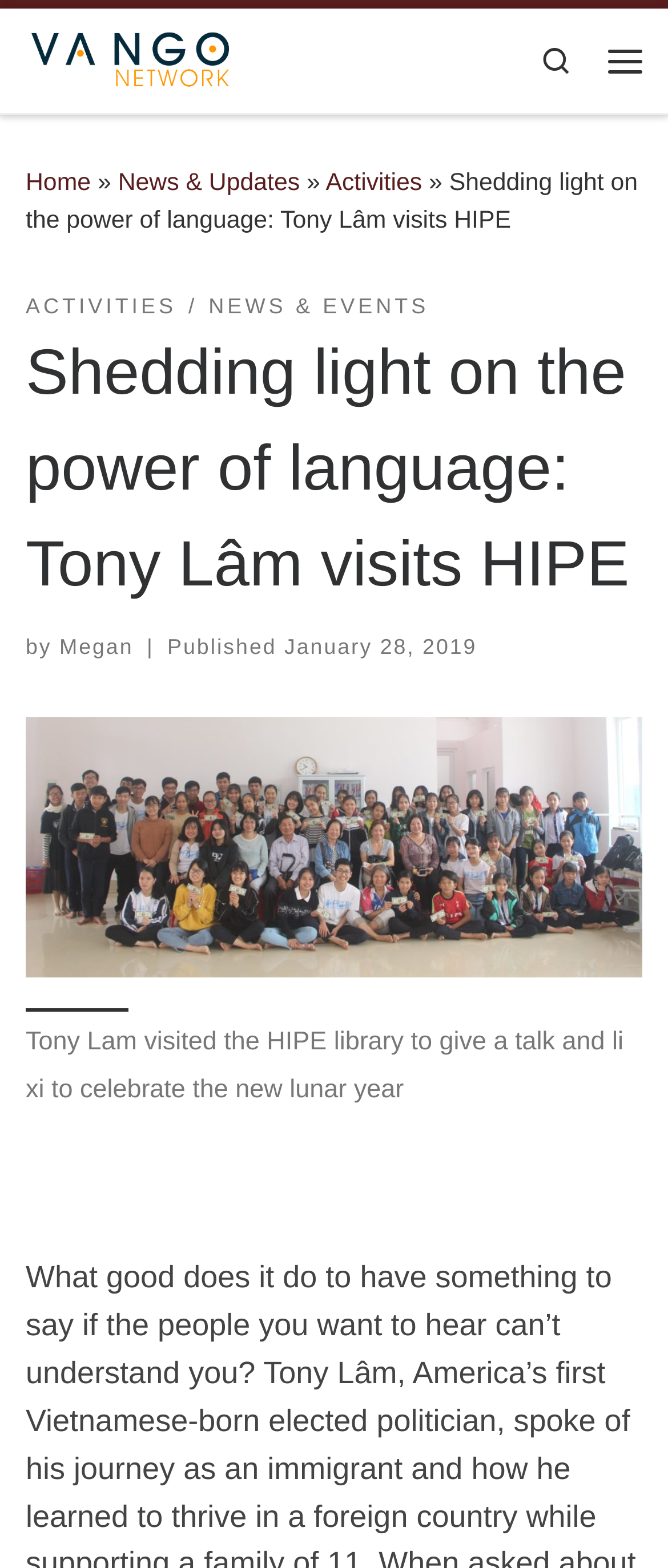What is the name of the Vietnamese American Non-Governmental Organization Network?
Look at the screenshot and provide an in-depth answer.

The link with the text 'Vietnamese American Non-Governmental Organization Network' does not provide a specific name, so it cannot be determined.